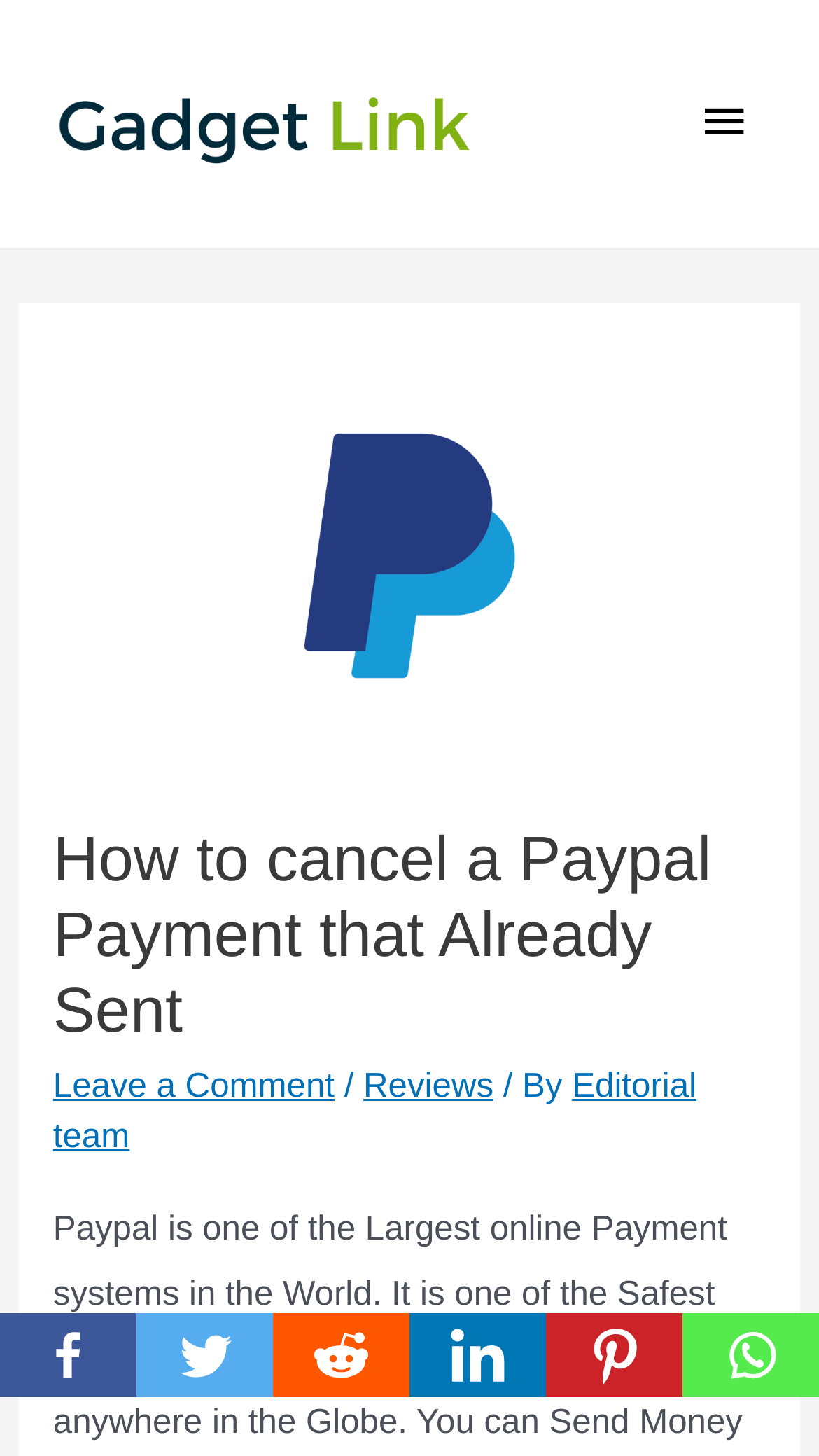Please identify the coordinates of the bounding box for the clickable region that will accomplish this instruction: "Click the Gadget Link Logo".

[0.051, 0.071, 0.592, 0.097]